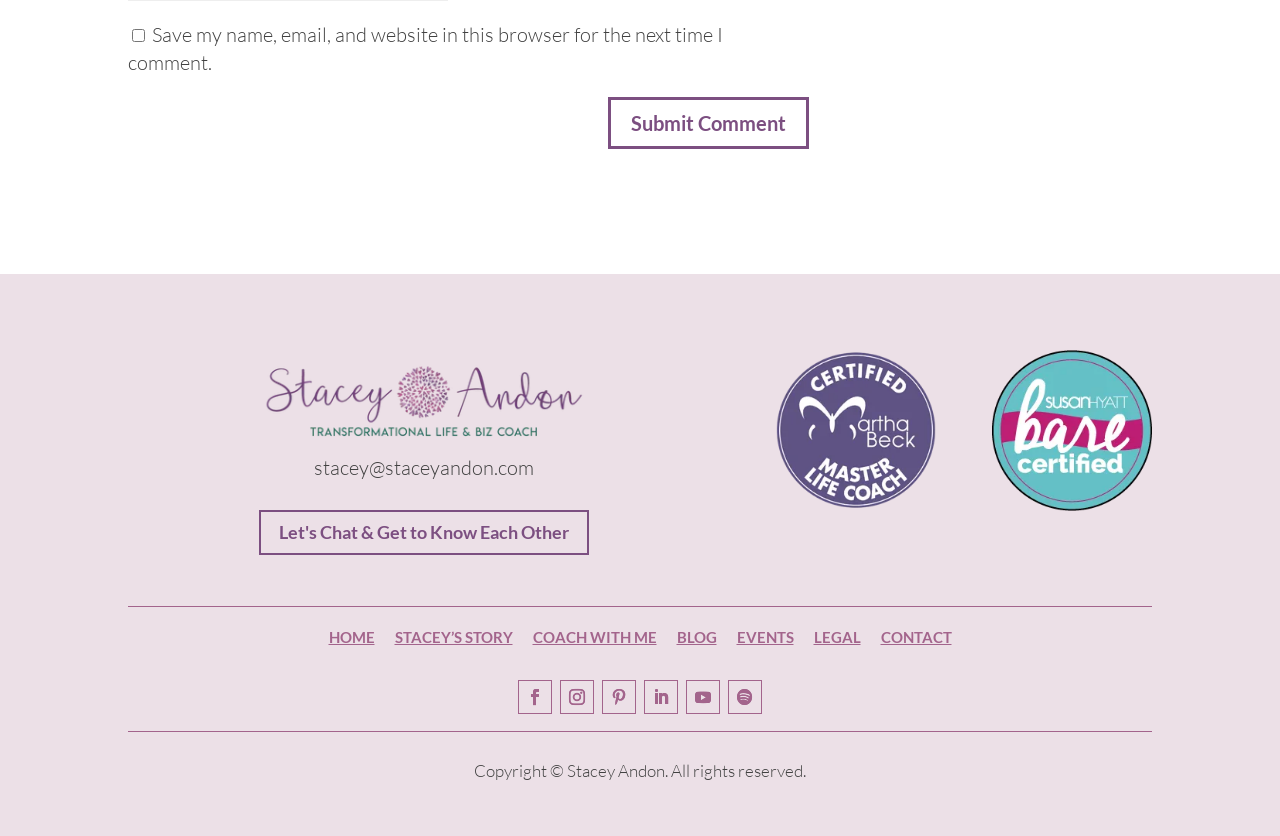Identify the bounding box for the described UI element: "Follow".

[0.503, 0.813, 0.53, 0.853]